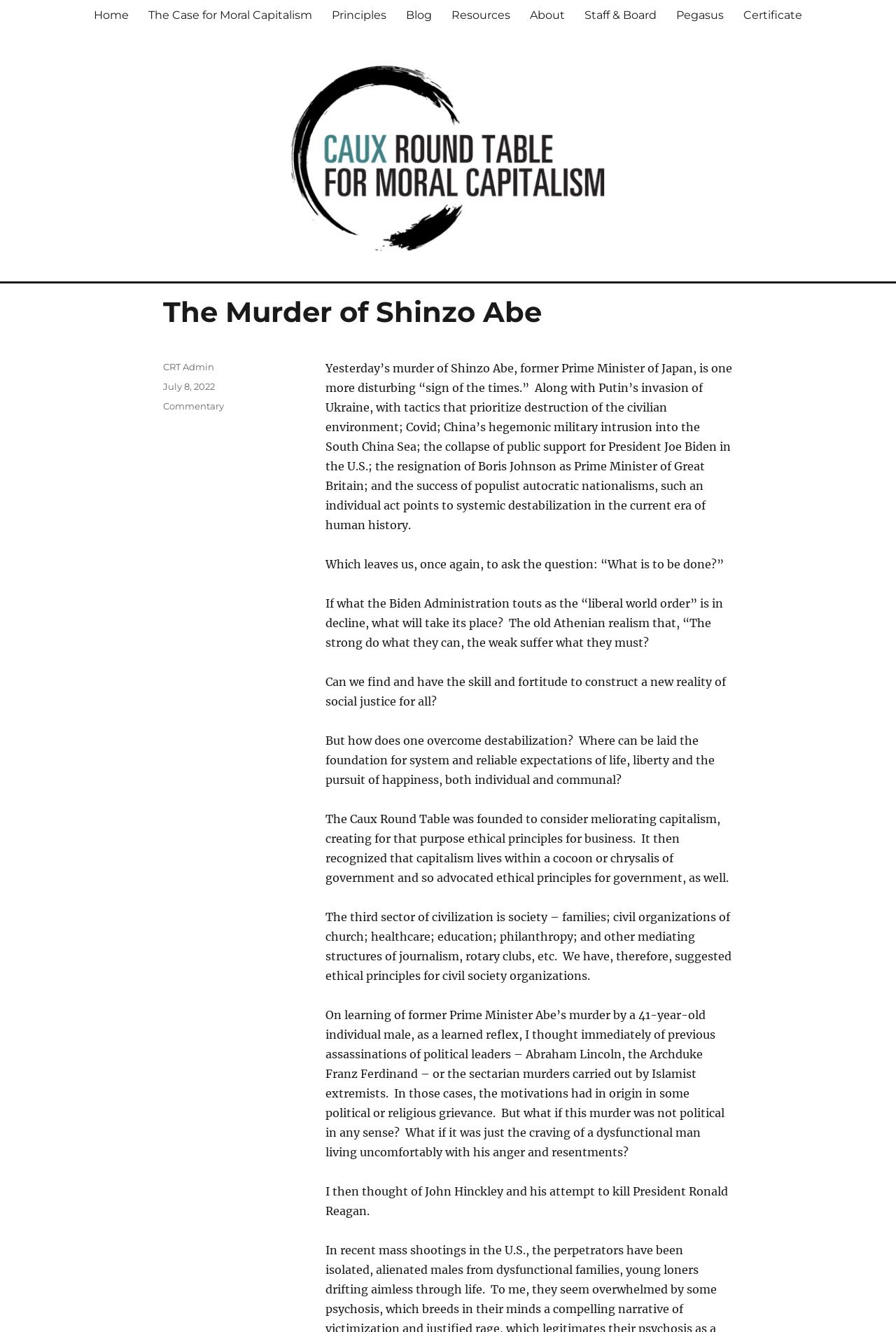From the webpage screenshot, predict the bounding box of the UI element that matches this description: "CRT Admin".

[0.182, 0.271, 0.233, 0.279]